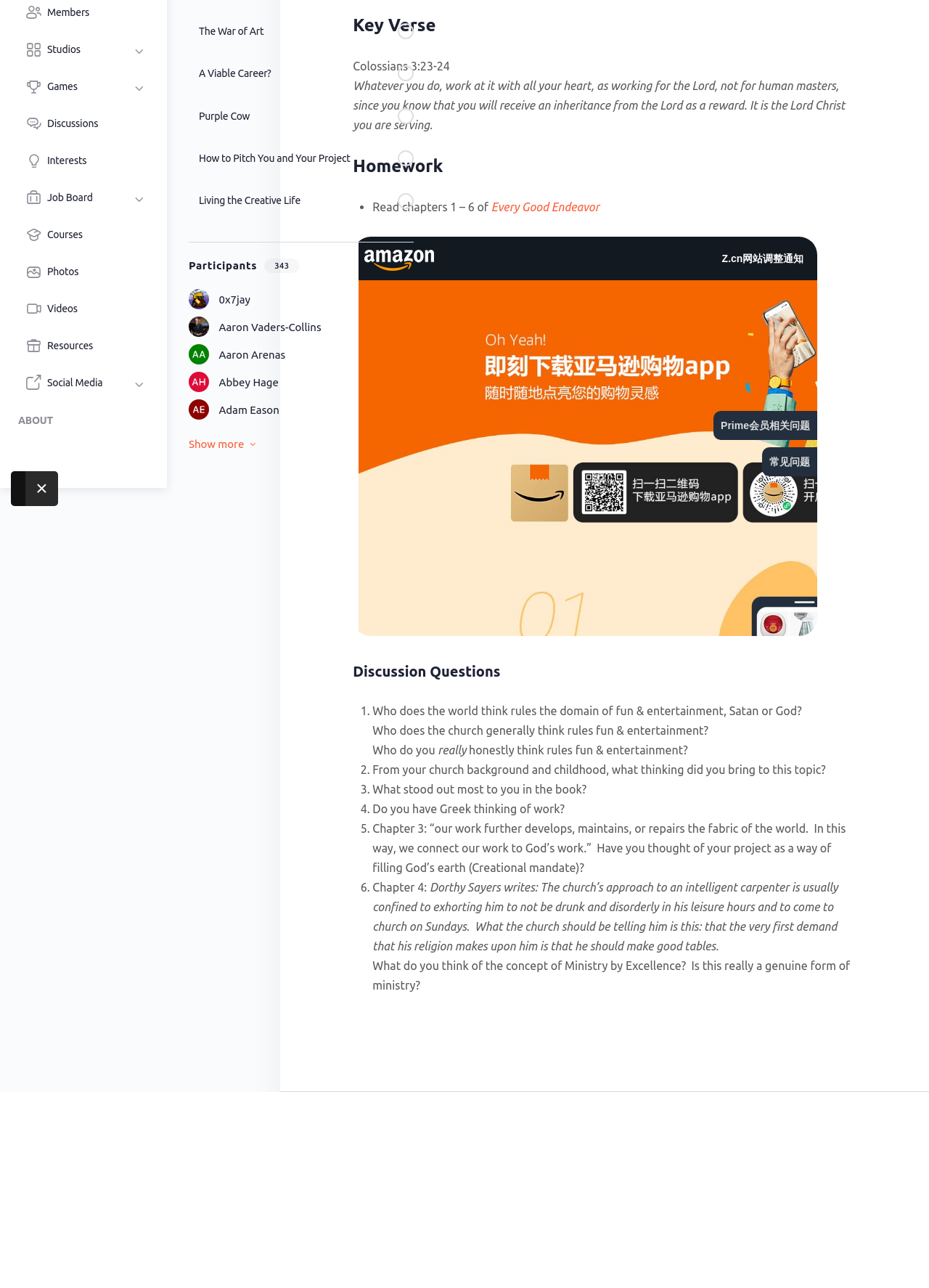Given the element description: "A Viable Career?", predict the bounding box coordinates of the UI element it refers to, using four float numbers between 0 and 1, i.e., [left, top, right, bottom].

[0.18, 0.042, 0.469, 0.072]